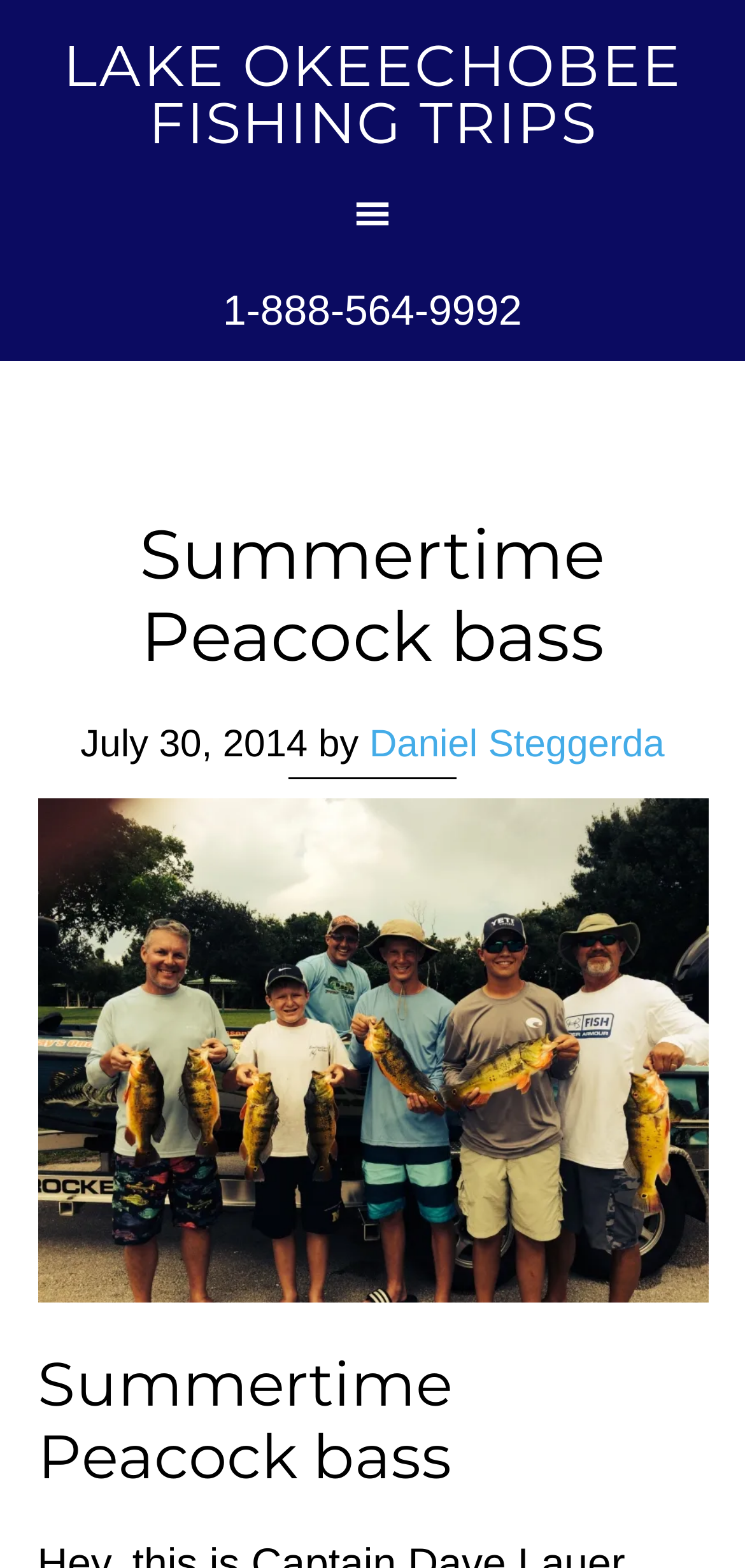Provide a one-word or one-phrase answer to the question:
What is the topic of the fishing report?

Summertime Peacock bass